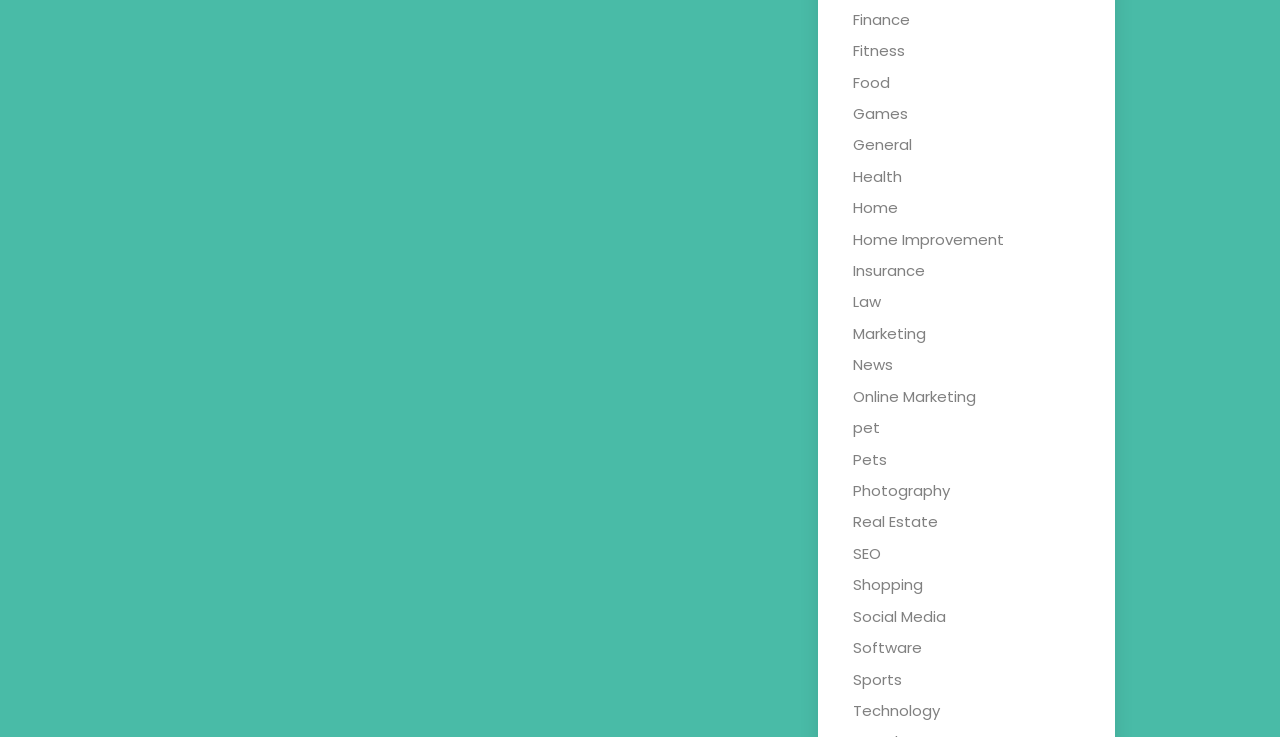How many categories are listed in total?
Based on the screenshot, respond with a single word or phrase.

27 categories